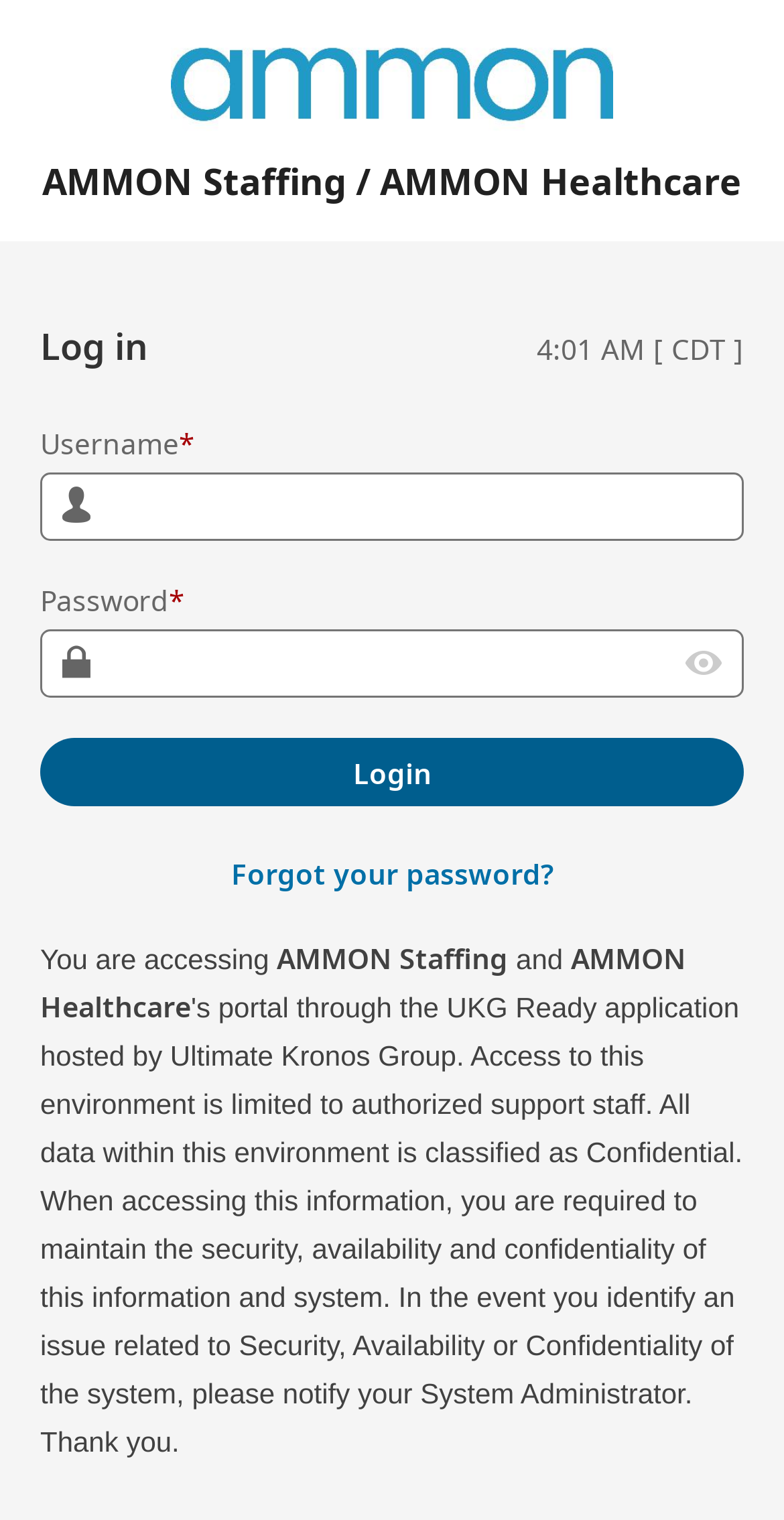What is the organization associated with AMMON Staffing?
Can you provide an in-depth and detailed response to the question?

The organization associated with AMMON Staffing can be found by looking at the static text elements at the bottom of the page, which mention that the user is accessing AMMON Staffing and AMMON Healthcare.